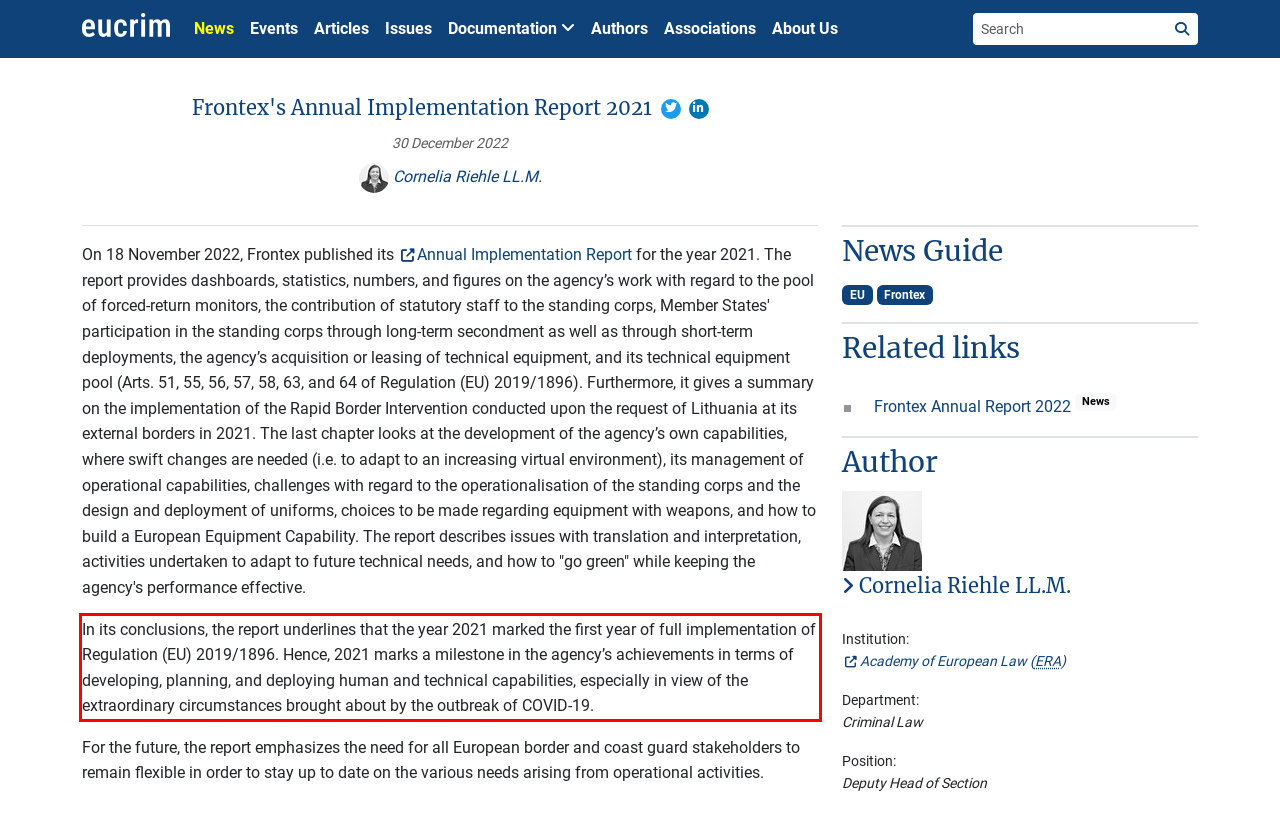You are presented with a screenshot containing a red rectangle. Extract the text found inside this red bounding box.

In its conclusions, the report underlines that the year 2021 marked the first year of full implementation of Regulation (EU) 2019/1896. Hence, 2021 marks a milestone in the agency’s achievements in terms of developing, planning, and deploying human and technical capabilities, especially in view of the extraordinary circumstances brought about by the outbreak of COVID-19.